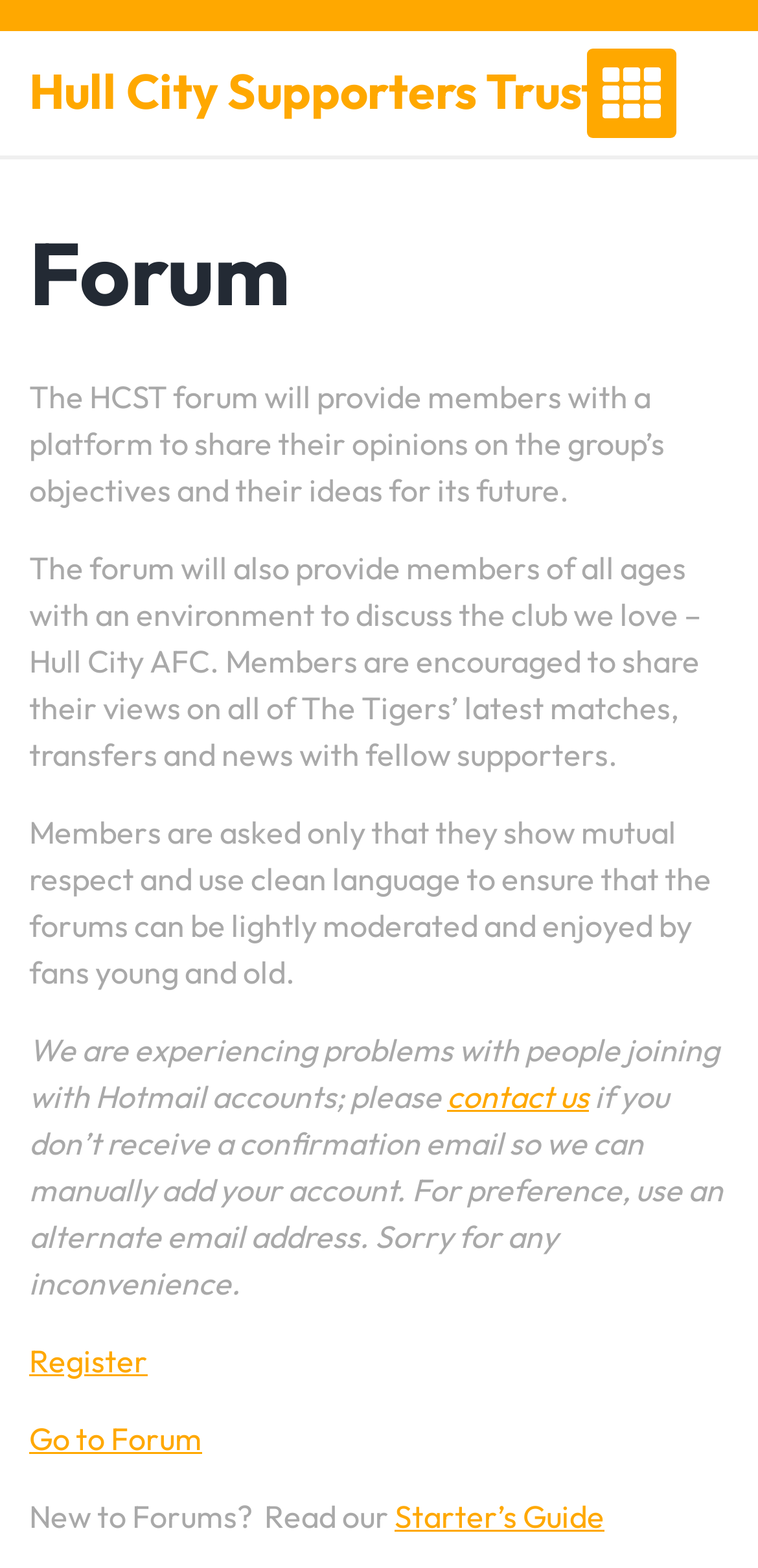Respond to the following question using a concise word or phrase: 
What is required of forum members?

Mutual respect and clean language